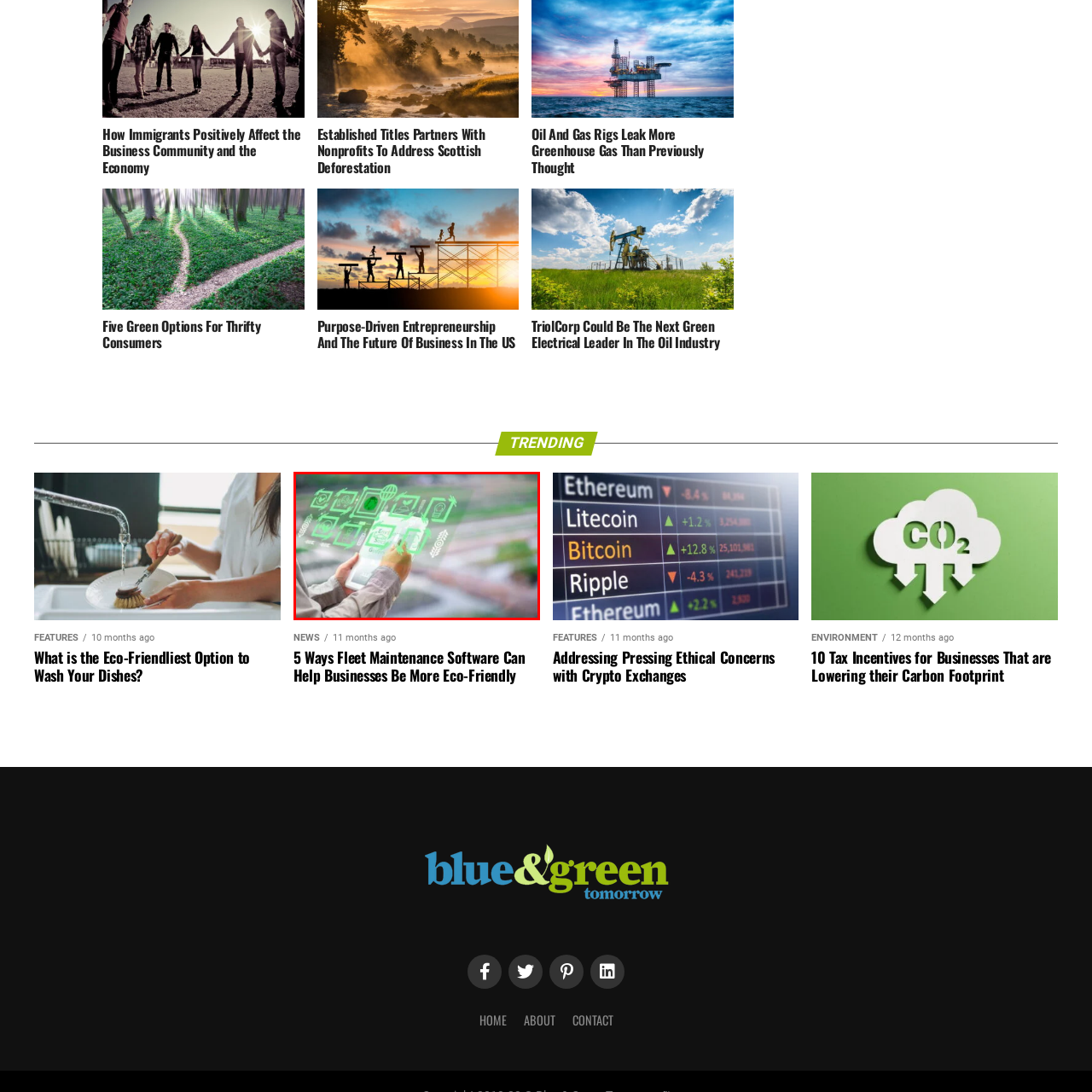What is the tablet displaying?
Inspect the image portion within the red bounding box and deliver a detailed answer to the question.

The tablet is displaying a series of green icons that represent various aspects of sustainability, such as renewable energy, waste reduction, and environmentally conscious practices, as described in the caption.